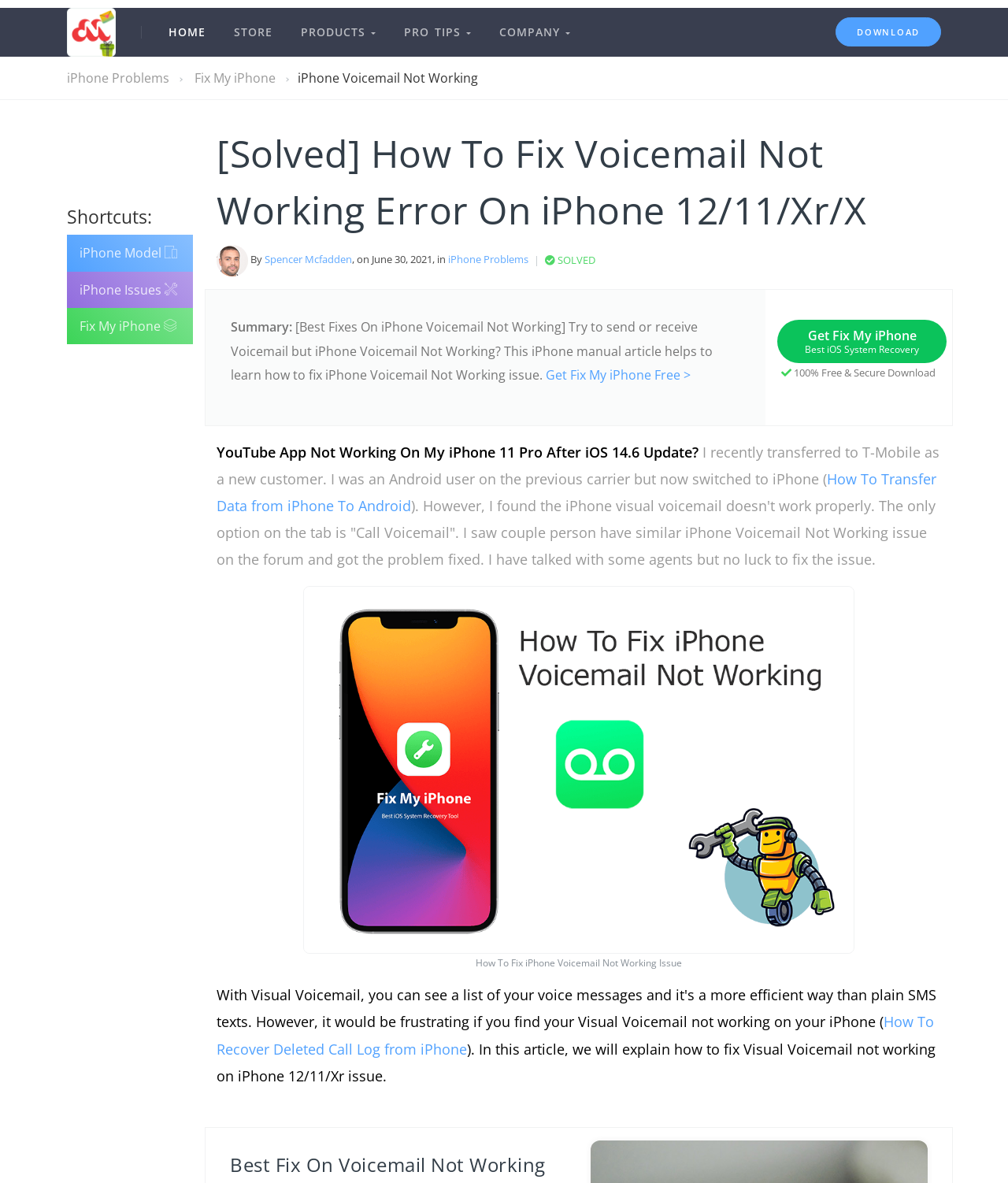Please identify the coordinates of the bounding box that should be clicked to fulfill this instruction: "Click the 'DOWNLOAD' button".

[0.829, 0.015, 0.934, 0.039]